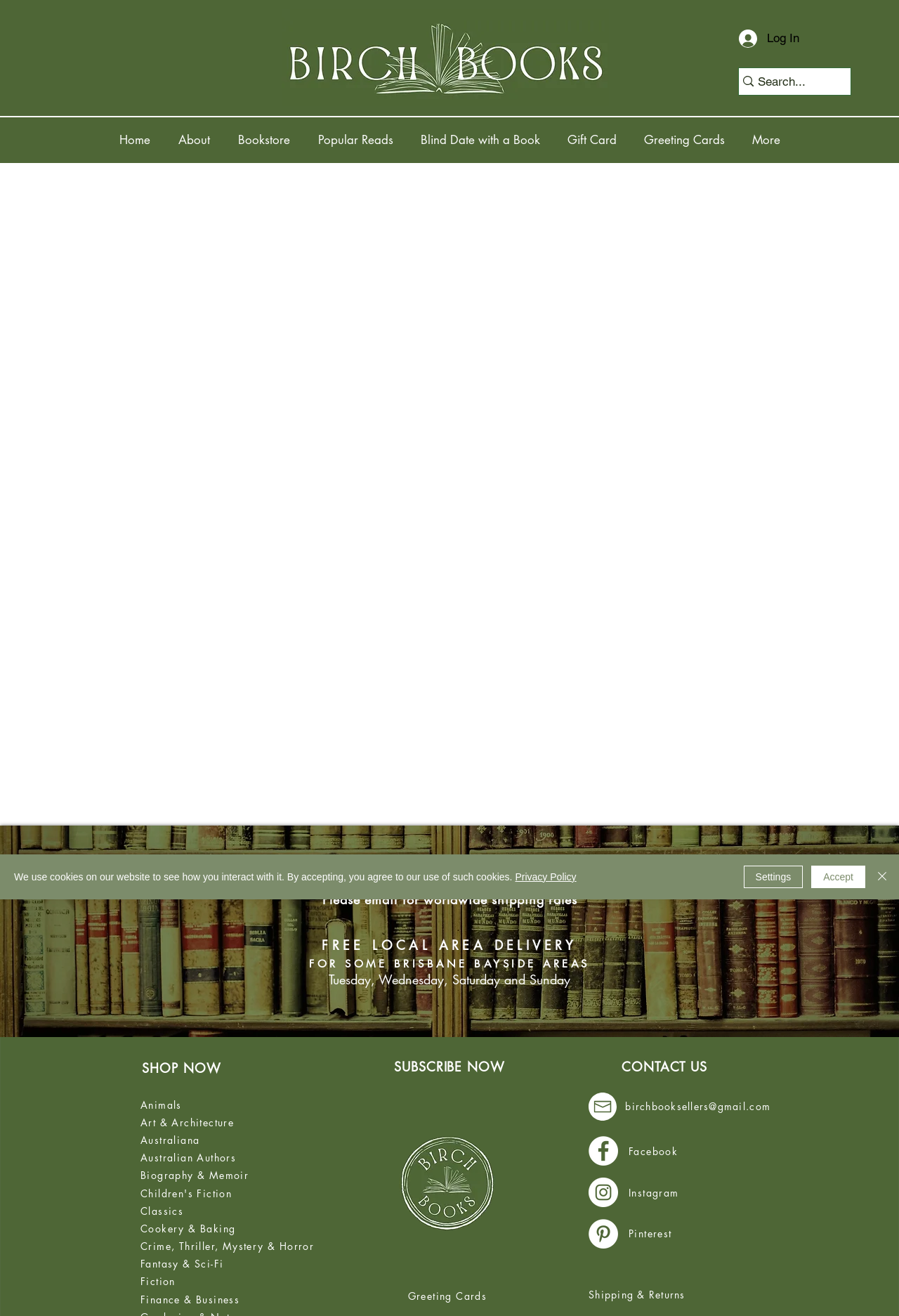What is the call-to-action button on the website?
Answer the question with a single word or phrase by looking at the picture.

SHOP NOW